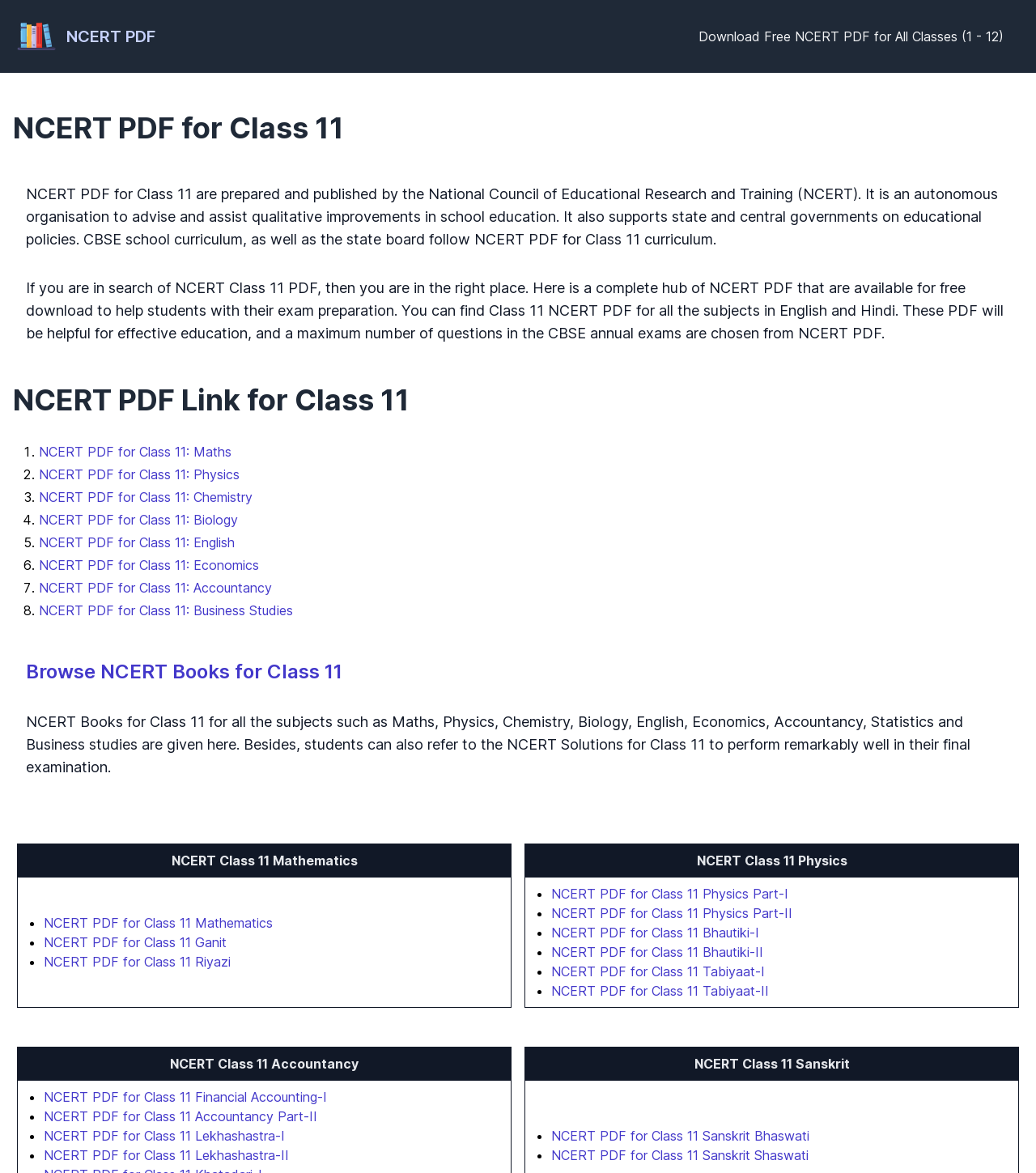Please extract the webpage's main title and generate its text content.

NCERT PDF for Class 11